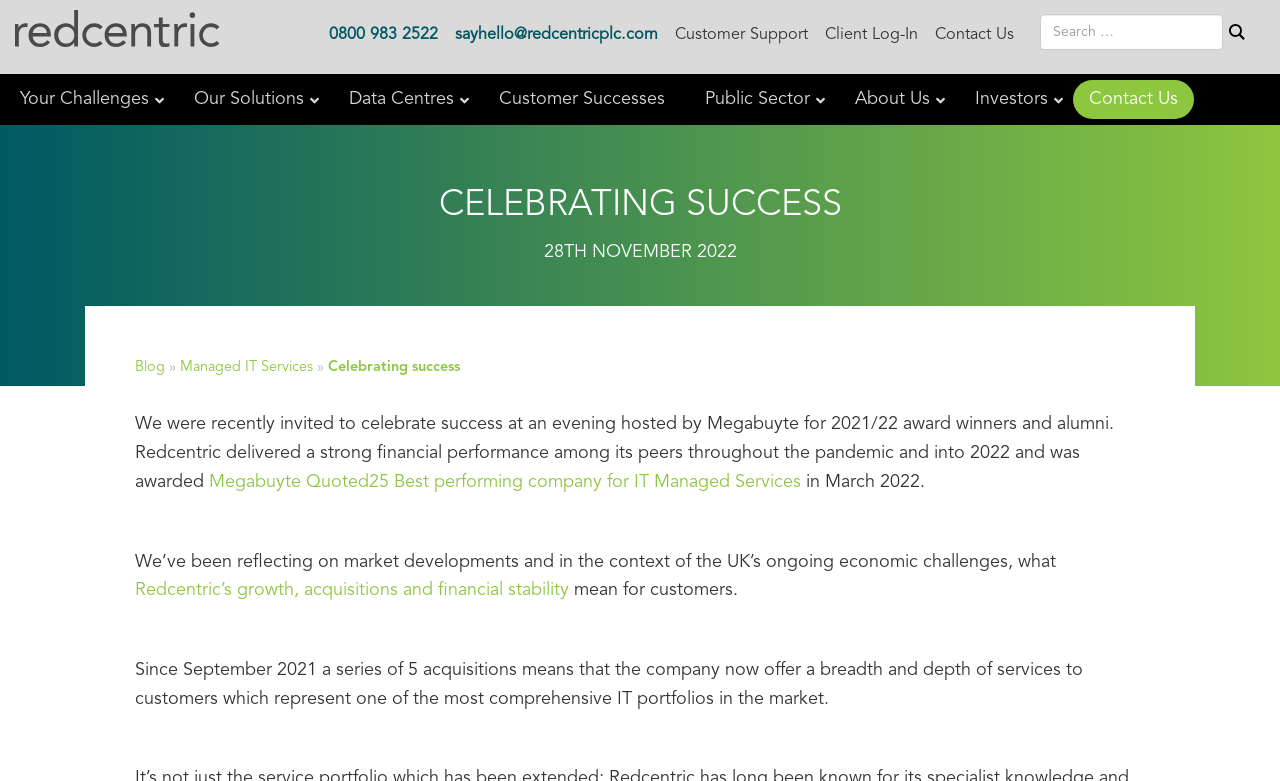Using the webpage screenshot and the element description sayhello@redcentricplc.com, determine the bounding box coordinates. Specify the coordinates in the format (top-left x, top-left y, bottom-right x, bottom-right y) with values ranging from 0 to 1.

[0.355, 0.035, 0.514, 0.055]